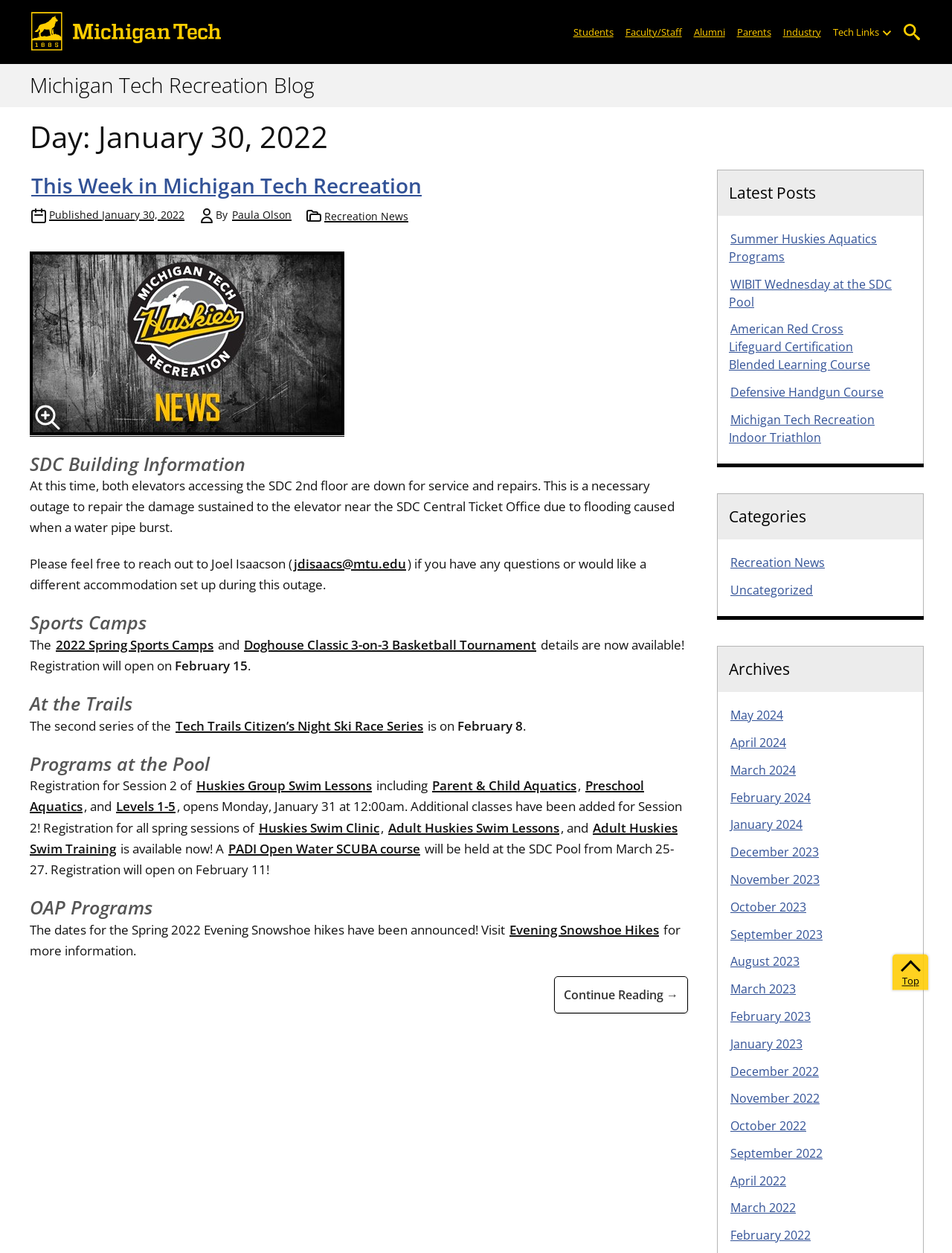Respond with a single word or phrase to the following question:
How many categories are listed on the webpage?

2